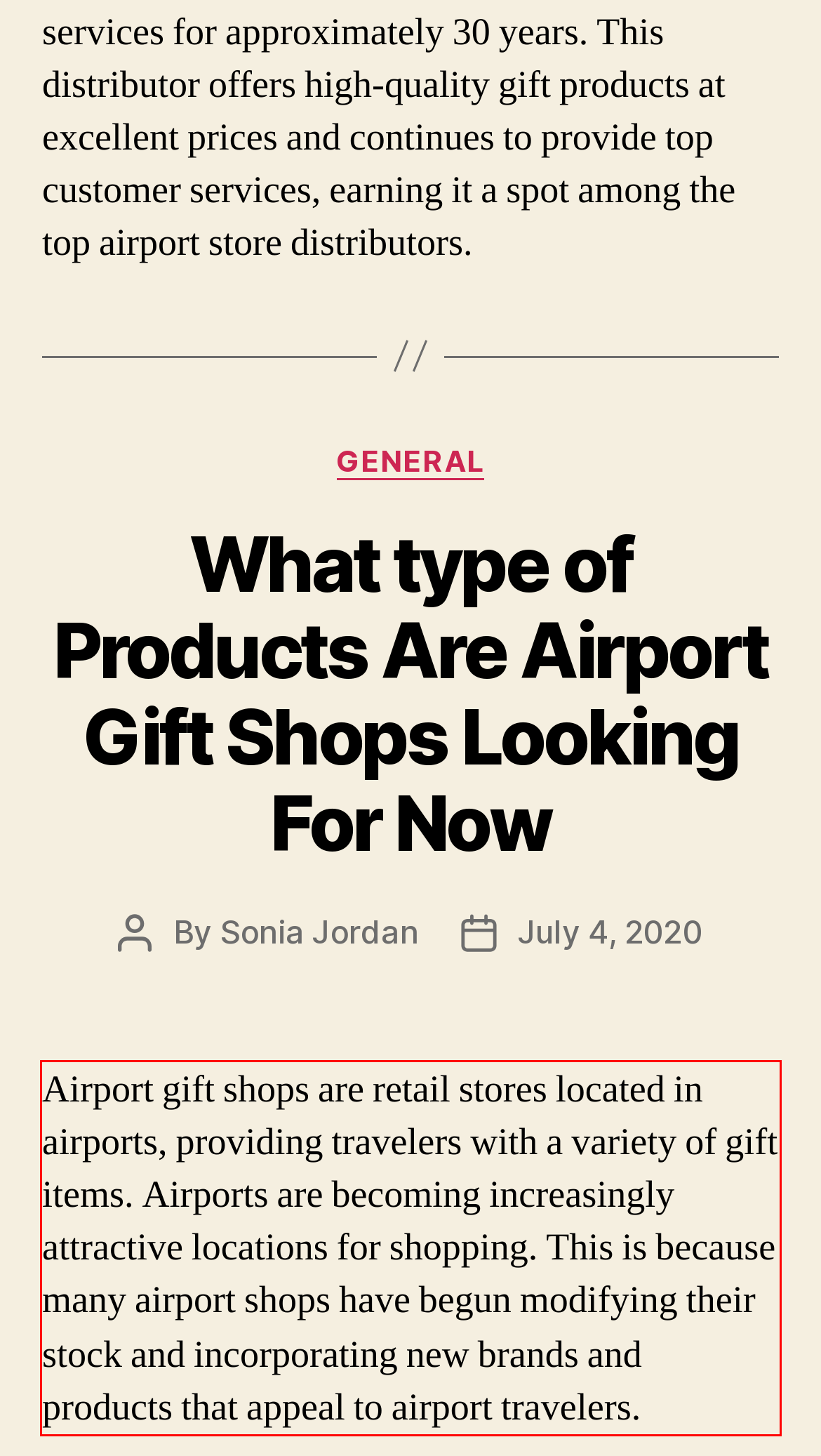Please use OCR to extract the text content from the red bounding box in the provided webpage screenshot.

Airport gift shops are retail stores located in airports, providing travelers with a variety of gift items. Airports are becoming increasingly attractive locations for shopping. This is because many airport shops have begun modifying their stock and incorporating new brands and products that appeal to airport travelers.